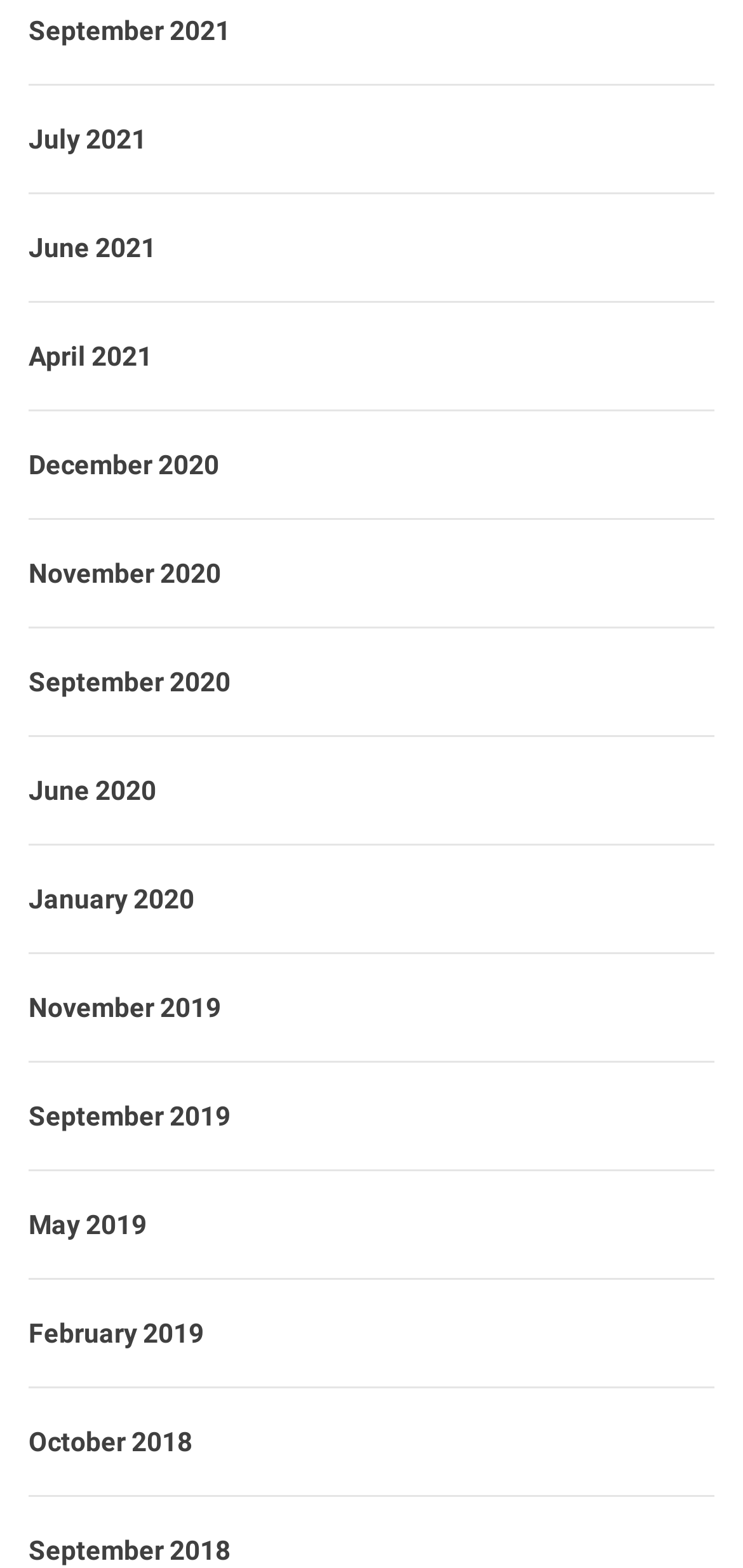Extract the bounding box coordinates for the HTML element that matches this description: "February 2019". The coordinates should be four float numbers between 0 and 1, i.e., [left, top, right, bottom].

[0.038, 0.834, 0.962, 0.885]